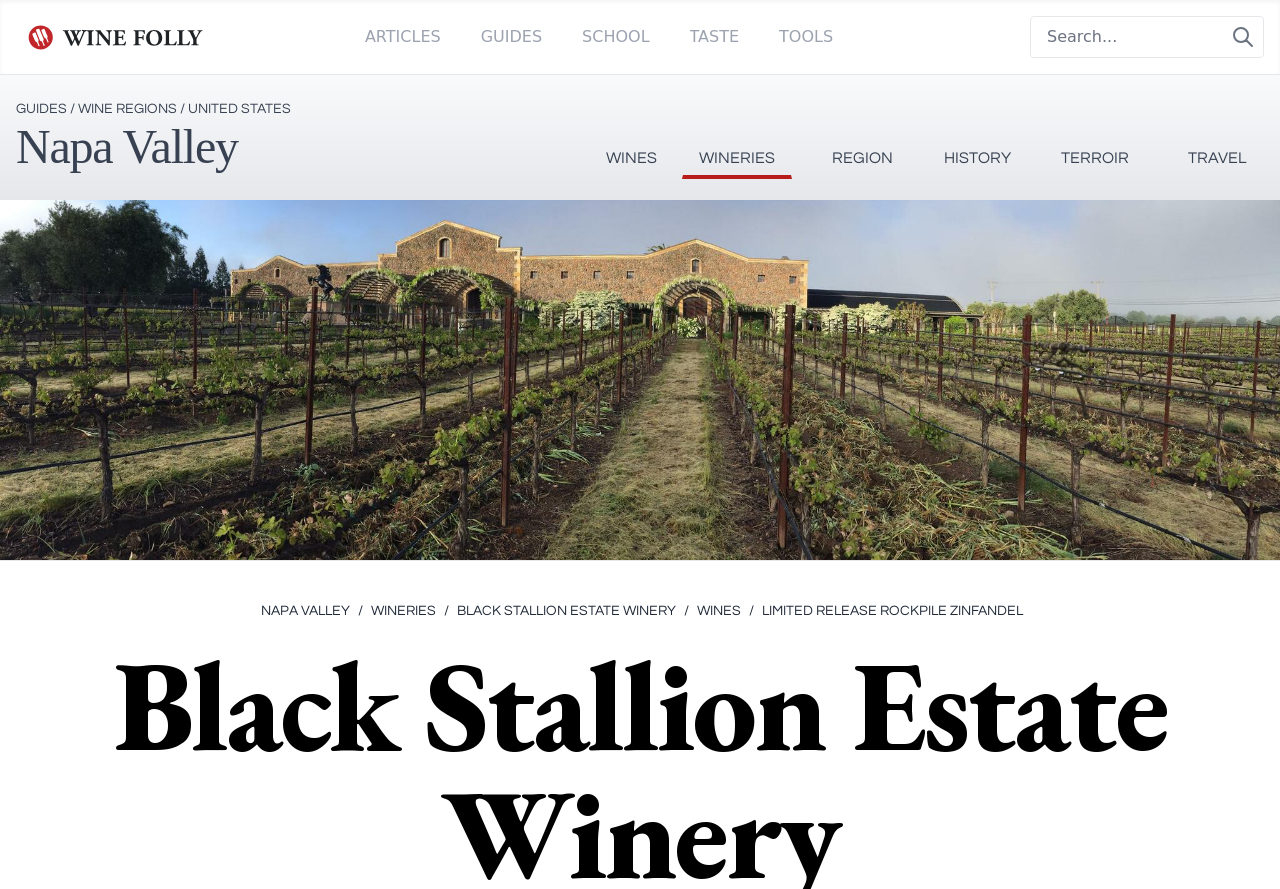Determine the bounding box coordinates for the UI element matching this description: "Guides".

[0.012, 0.115, 0.052, 0.13]